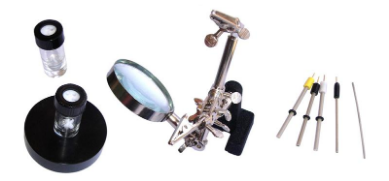Offer a meticulous description of the image.

The image showcases components of the ET014 EChem Electrode Kit, which is designed for electrochemical applications. Prominently featured are the working disk electrodes made of gold, platinum, and glassy carbon, essential for precise electrochemical analysis. Accompanying these electrodes are reference and auxiliary electrodes, as well as two 3 mL reaction vials that facilitate various experimental procedures. The kit also includes a stand for stabilizing the setup. This comprehensive collection of tools makes it ideal for users aiming to conduct extensive research with the eDAQ system, emphasizing its suitability for a range of electrochemical experiments.